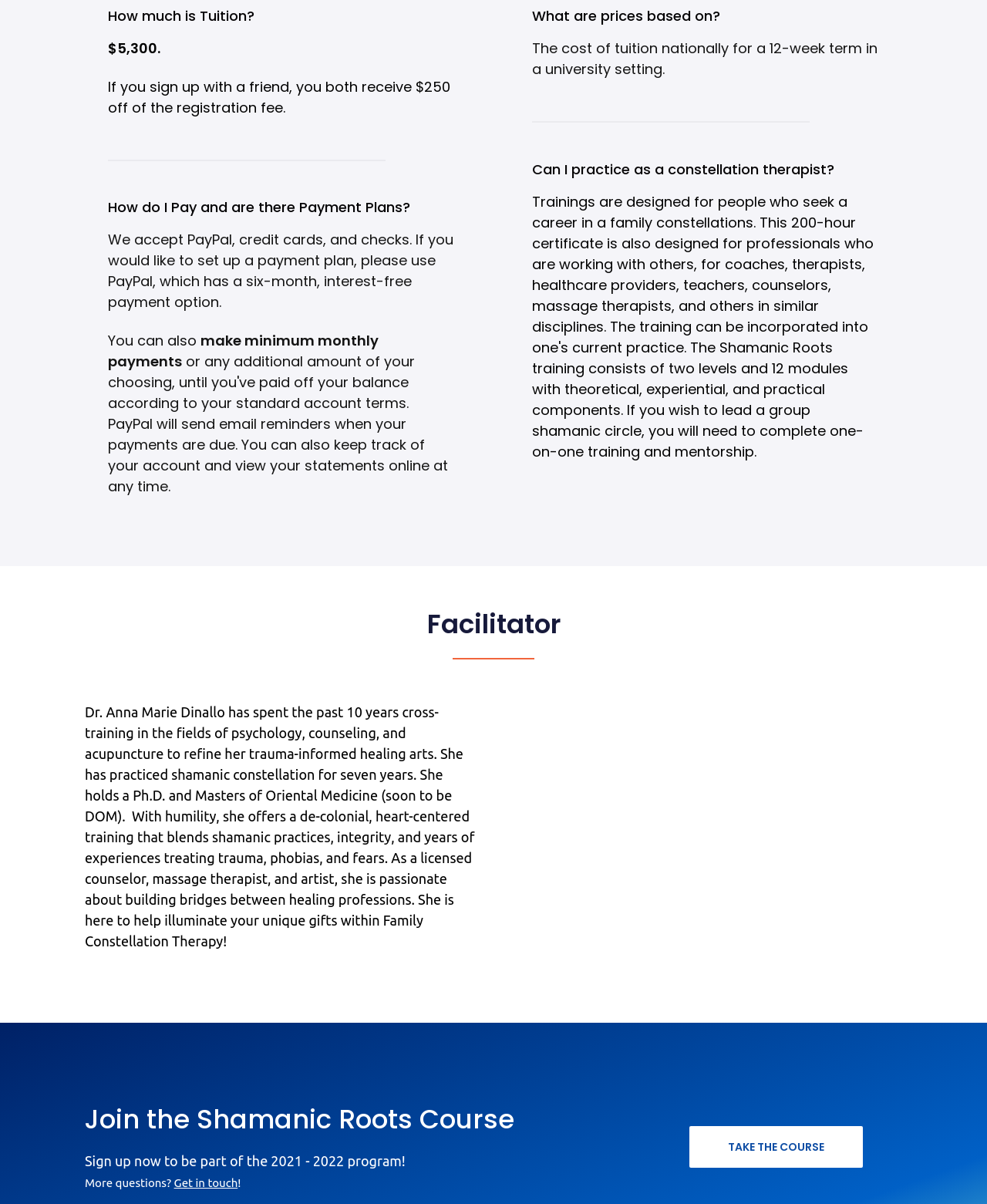What is the basis of the tuition price?
Carefully analyze the image and provide a detailed answer to the question.

The basis of the tuition price is mentioned in the section 'What are prices based on?' as the cost of tuition nationally for a 12-week term in a university setting.